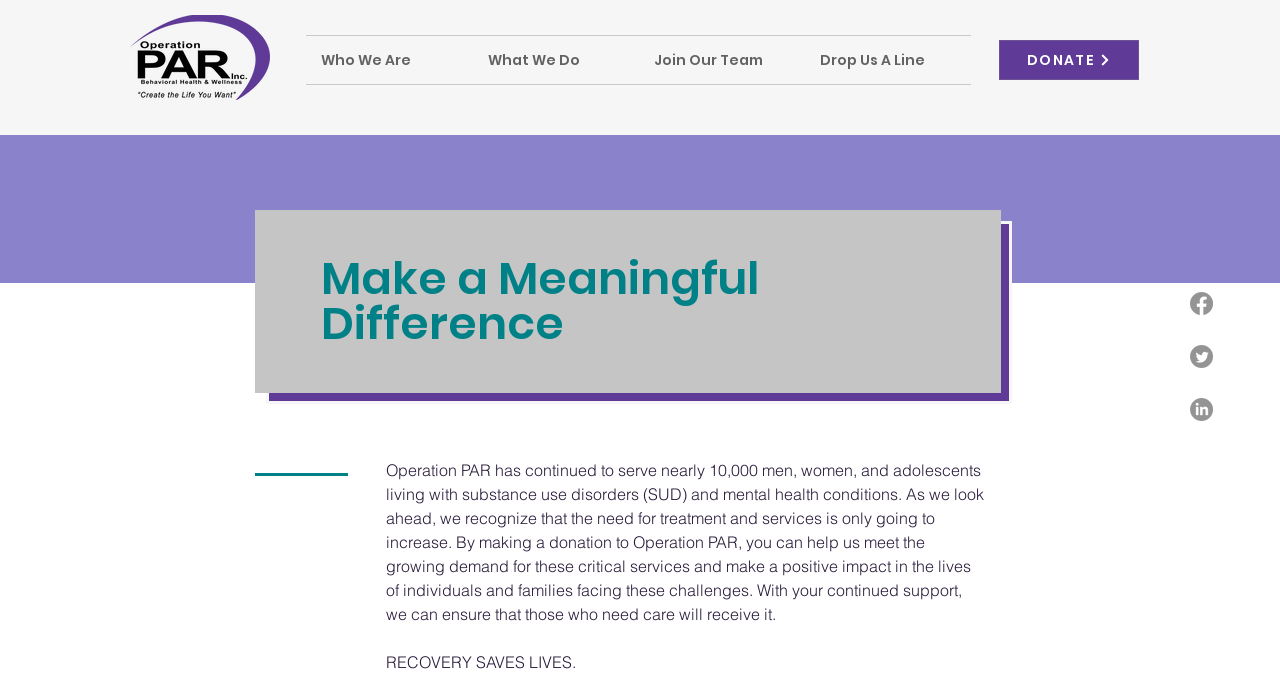Find and provide the bounding box coordinates for the UI element described with: "aria-label="Twitter"".

[0.93, 0.5, 0.948, 0.533]